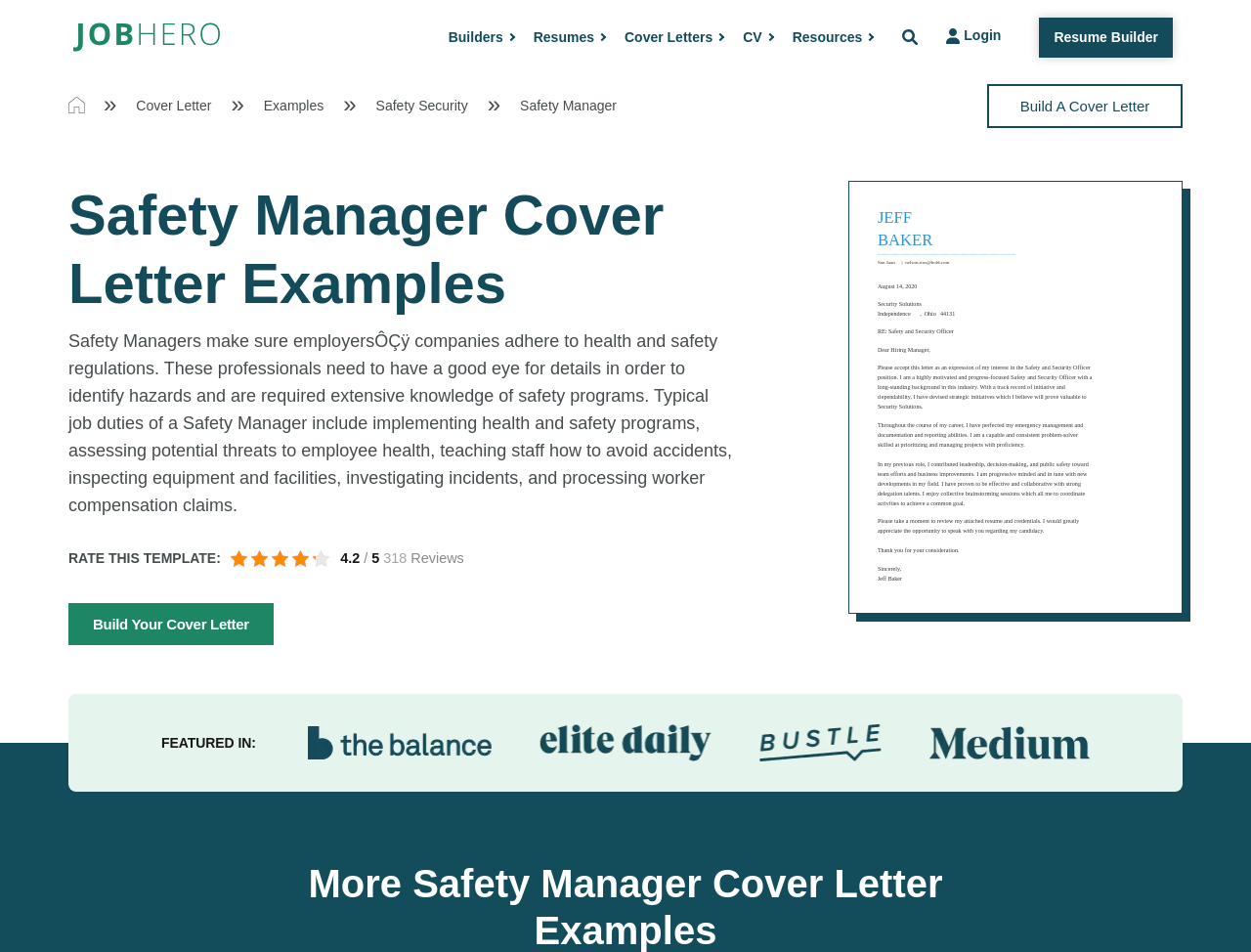Please find the bounding box coordinates of the element that you should click to achieve the following instruction: "Click the 'Examples' link". The coordinates should be presented as four float numbers between 0 and 1: [left, top, right, bottom].

[0.211, 0.1, 0.259, 0.122]